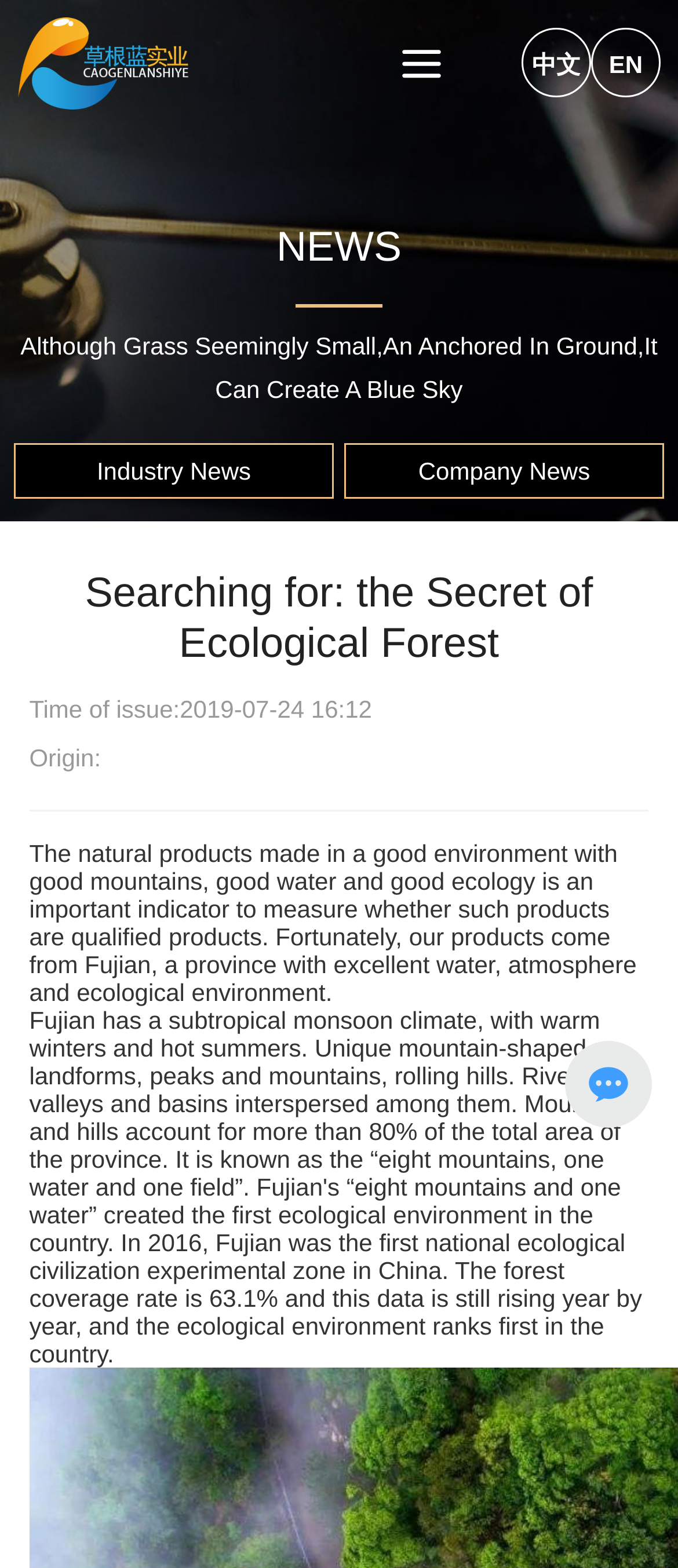Mark the bounding box of the element that matches the following description: "Menu".

None